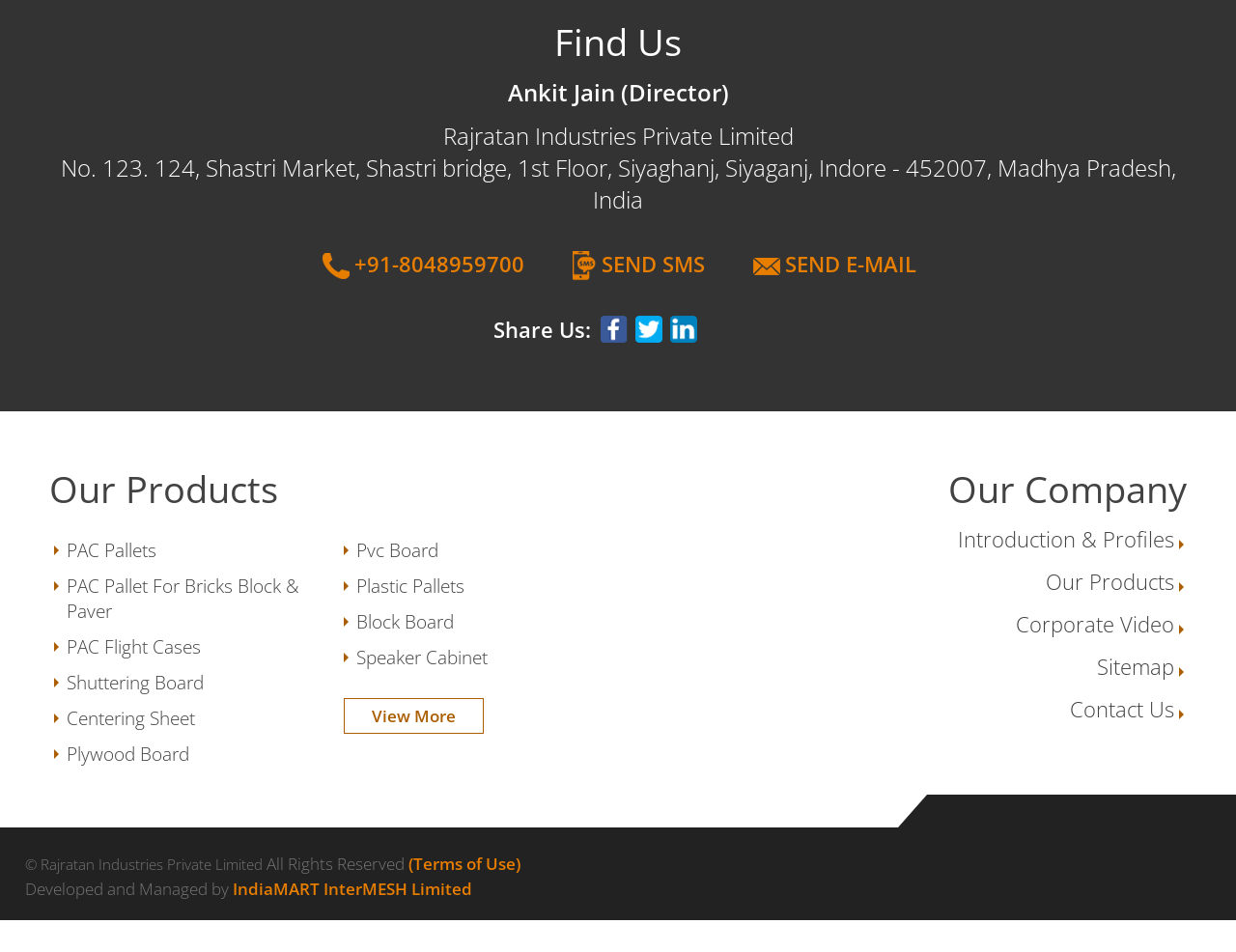What type of products does the company offer?
Please provide a single word or phrase answer based on the image.

PAC Pallets, Shuttering Board, etc.